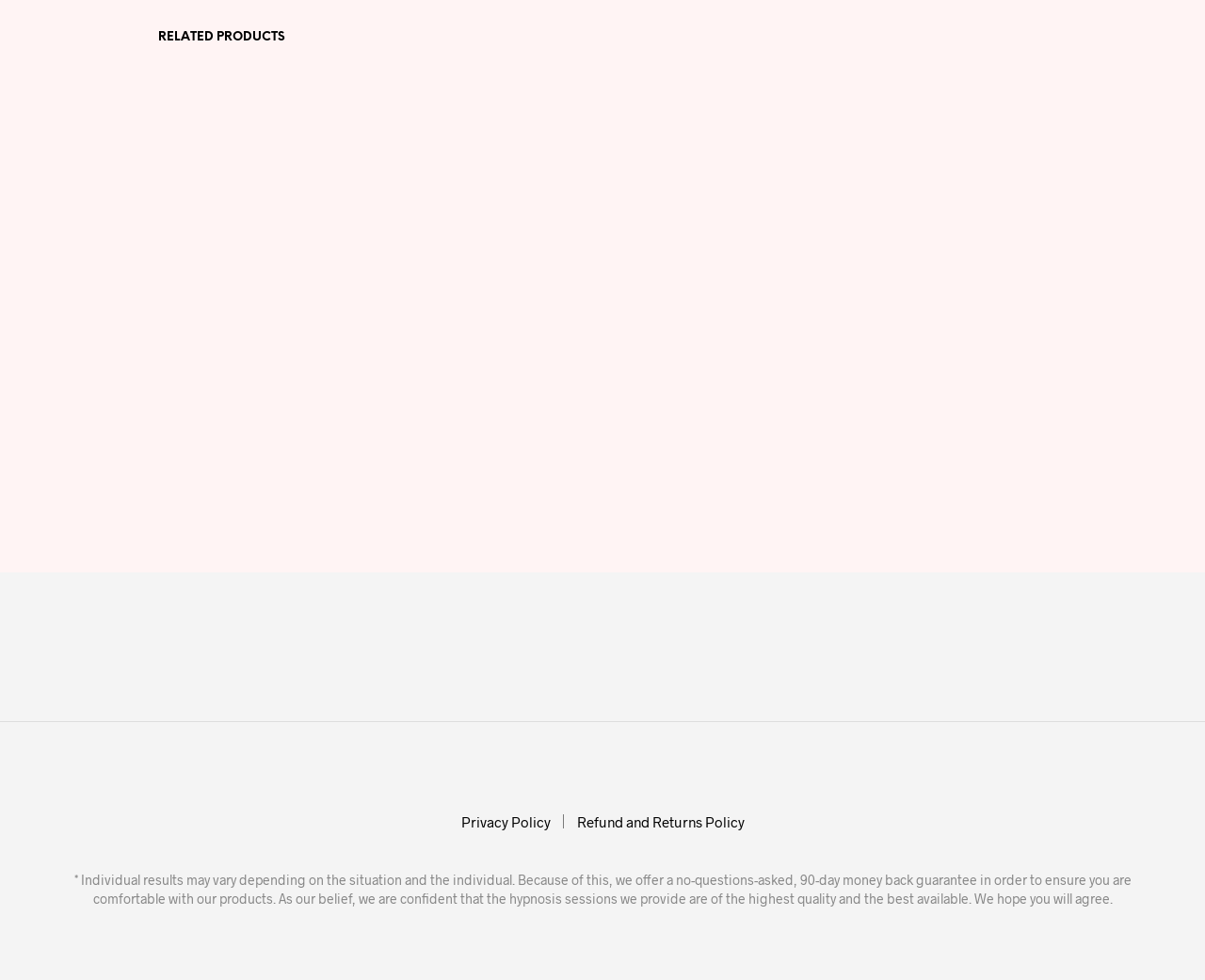Find the bounding box coordinates for the HTML element described in this sentence: "parent_node: ADD TO WISHLIST". Provide the coordinates as four float numbers between 0 and 1, in the format [left, top, right, bottom].

[0.445, 0.106, 0.498, 0.186]